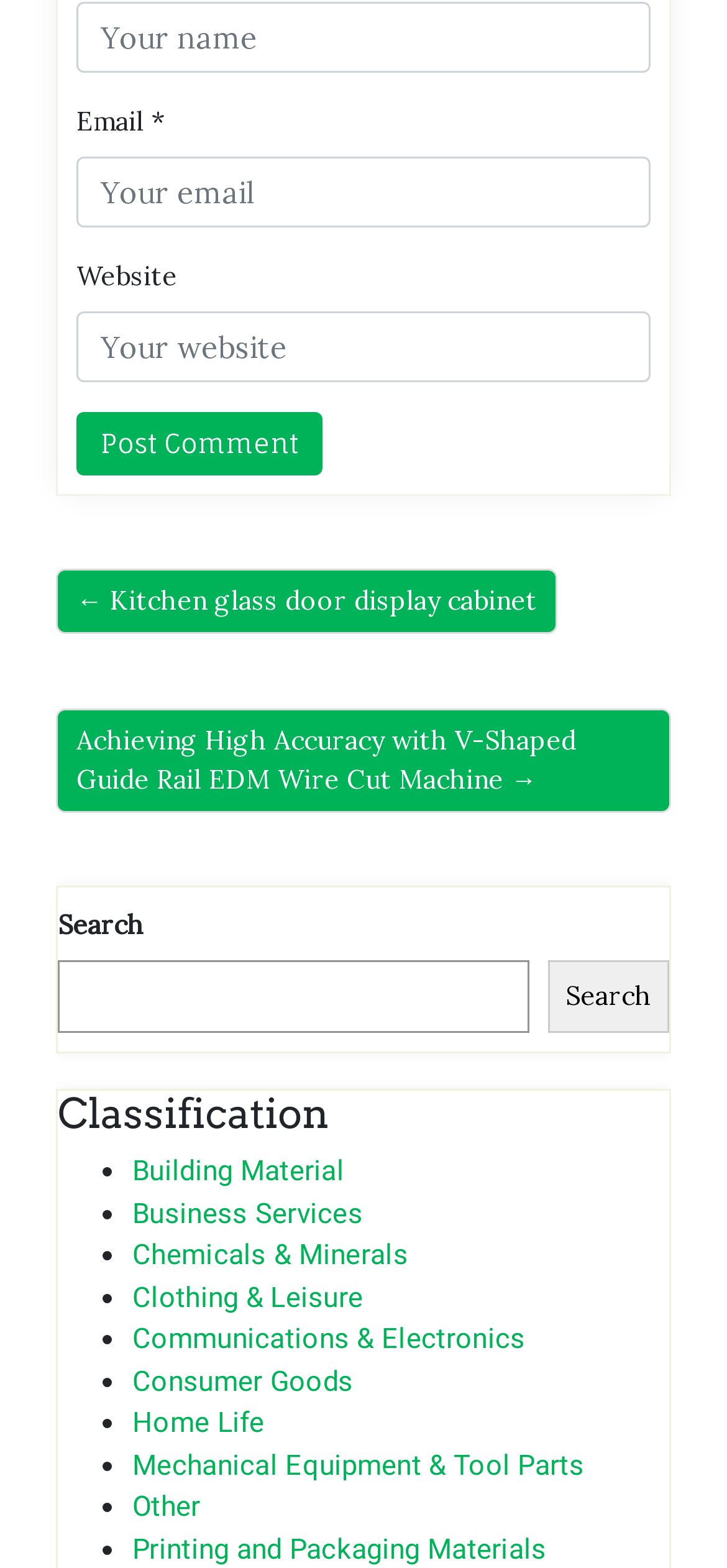What is the purpose of the search box?
Give a one-word or short-phrase answer derived from the screenshot.

Search the website